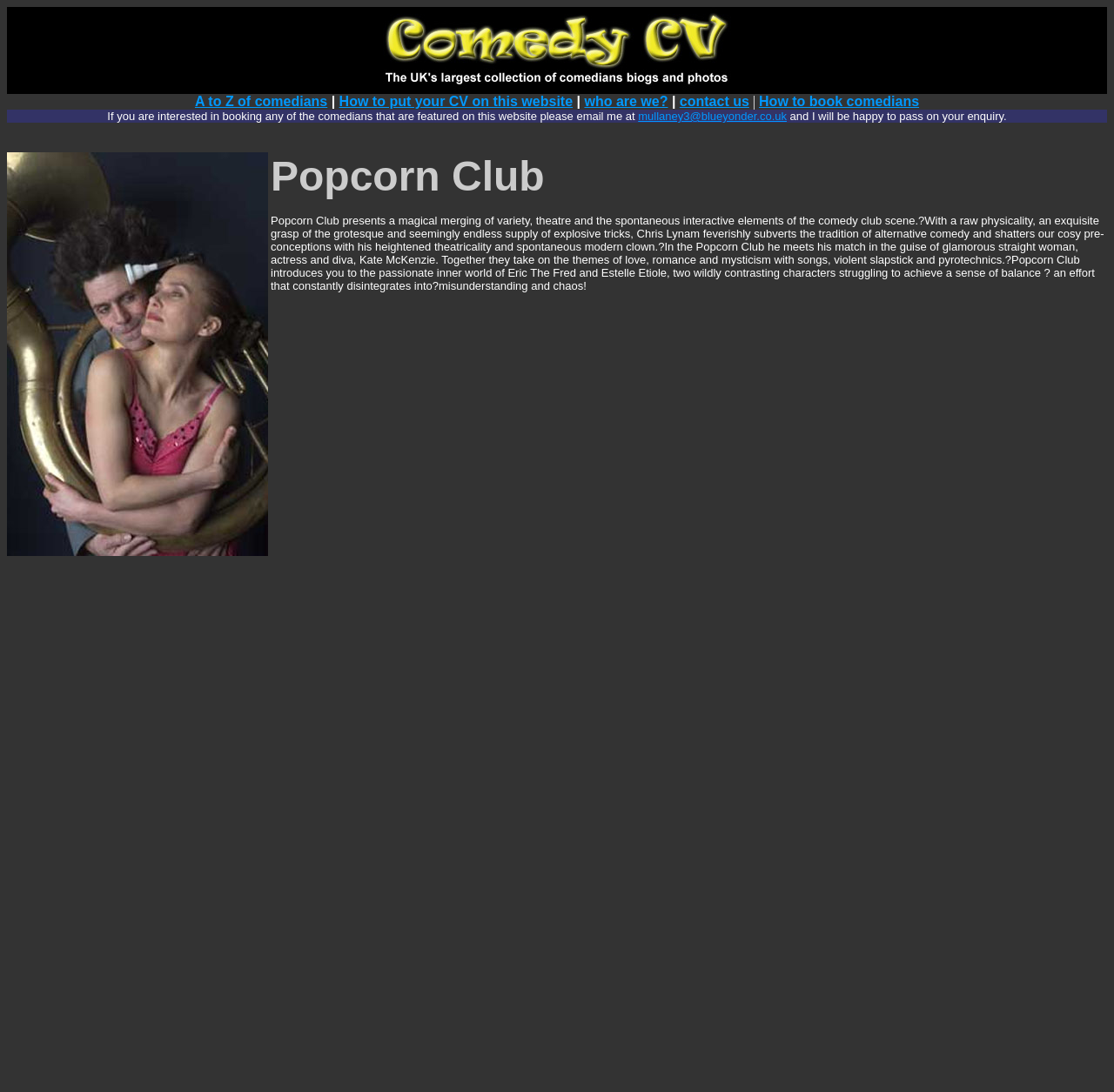What is the email address provided on the website?
Can you offer a detailed and complete answer to this question?

In the second table, there is a link element with the text 'mullaney3@blueyonder.co.uk', which is an email address.